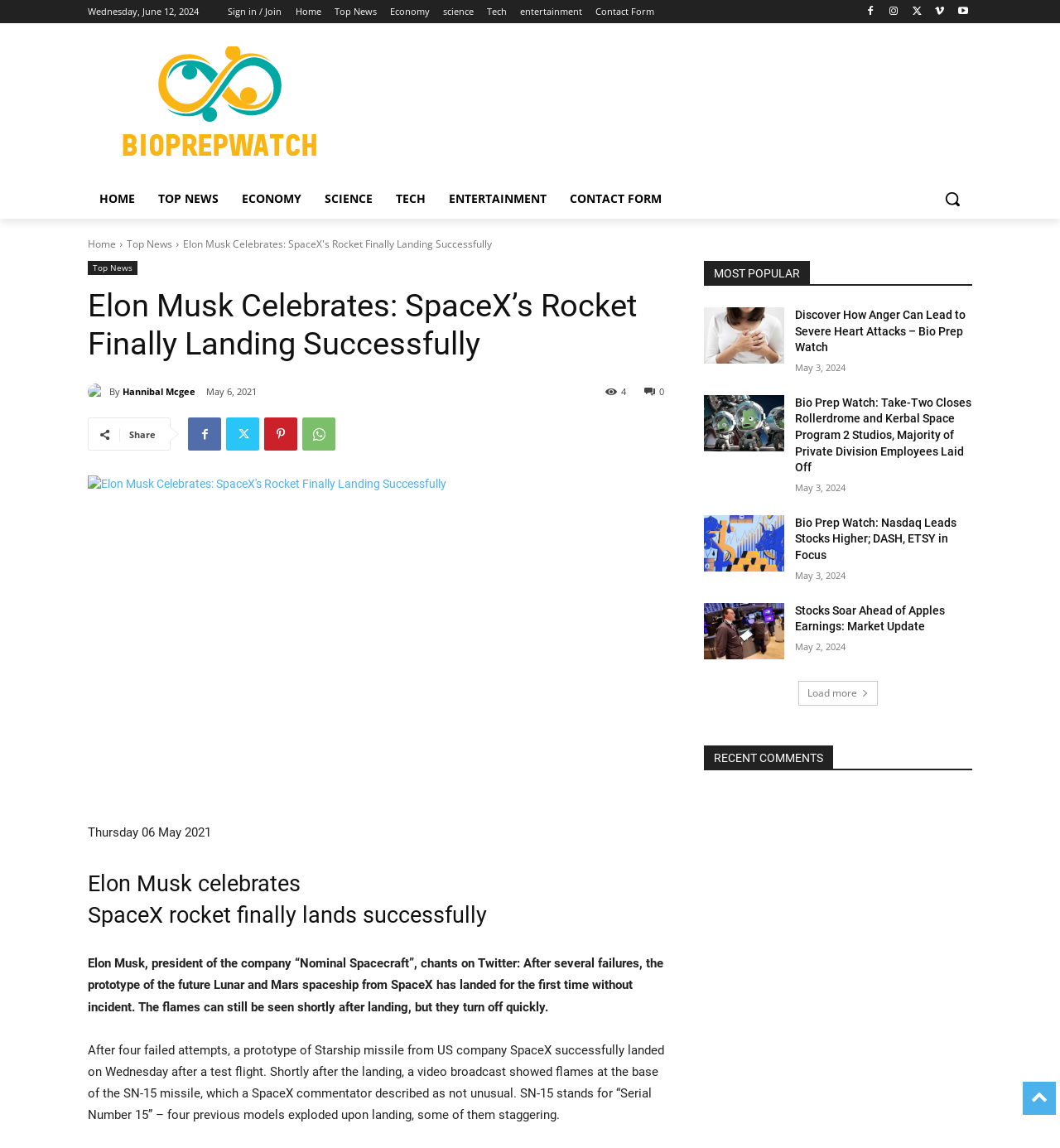Summarize the webpage comprehensively, mentioning all visible components.

This webpage is an article about Elon Musk celebrating SpaceX's rocket finally landing successfully. At the top of the page, there is a navigation bar with links to "Home", "Top News", "Economy", "Science", "Tech", "Entertainment", and "Contact Form". Below the navigation bar, there is a search button and a logo.

The main content of the page is divided into two sections. The left section contains the article, which has a heading "Elon Musk Celebrates: SpaceX's Rocket Finally Landing Successfully" and a subheading "Elon Musk, president of the company “Nominal Spacecraft”, chants on Twitter: After several failures, the prototype of the future Lunar and Mars spaceship from SpaceX has landed for the first time without incident." The article is written by Hannibal Mcgee and has a timestamp of May 6, 2021. There are also social media sharing links and a "Share" button.

The right section of the page contains a list of popular articles under the heading "MOST POPULAR". There are five articles listed, each with a title, a timestamp, and a brief summary. The articles are about various topics, including health, business, and technology.

At the bottom of the page, there is a "Load more" button, which suggests that there are more articles or content available. There is also a section for "RECENT COMMENTS", but it appears to be empty.